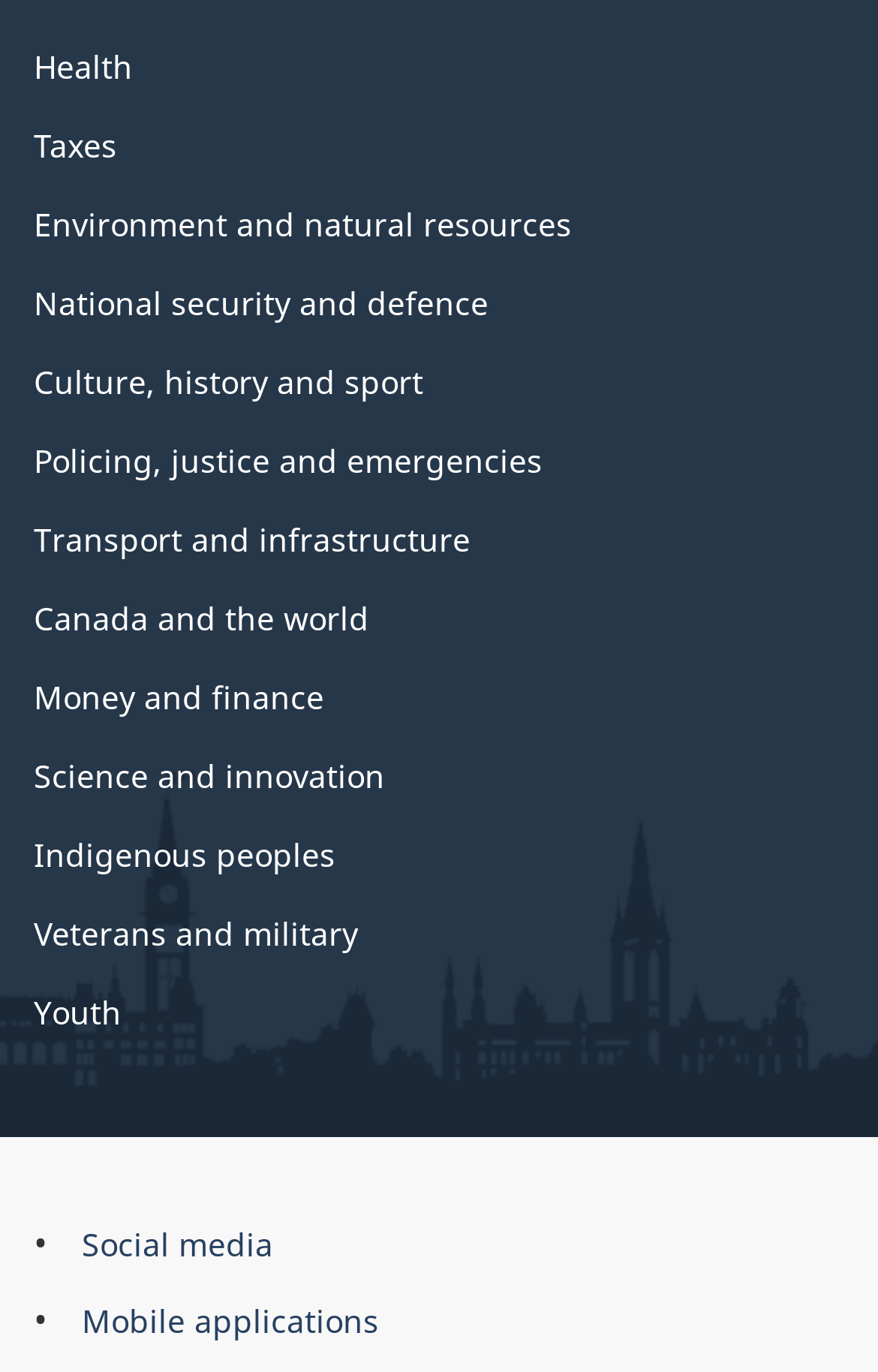Kindly provide the bounding box coordinates of the section you need to click on to fulfill the given instruction: "Open Mobile applications".

[0.093, 0.947, 0.431, 0.978]